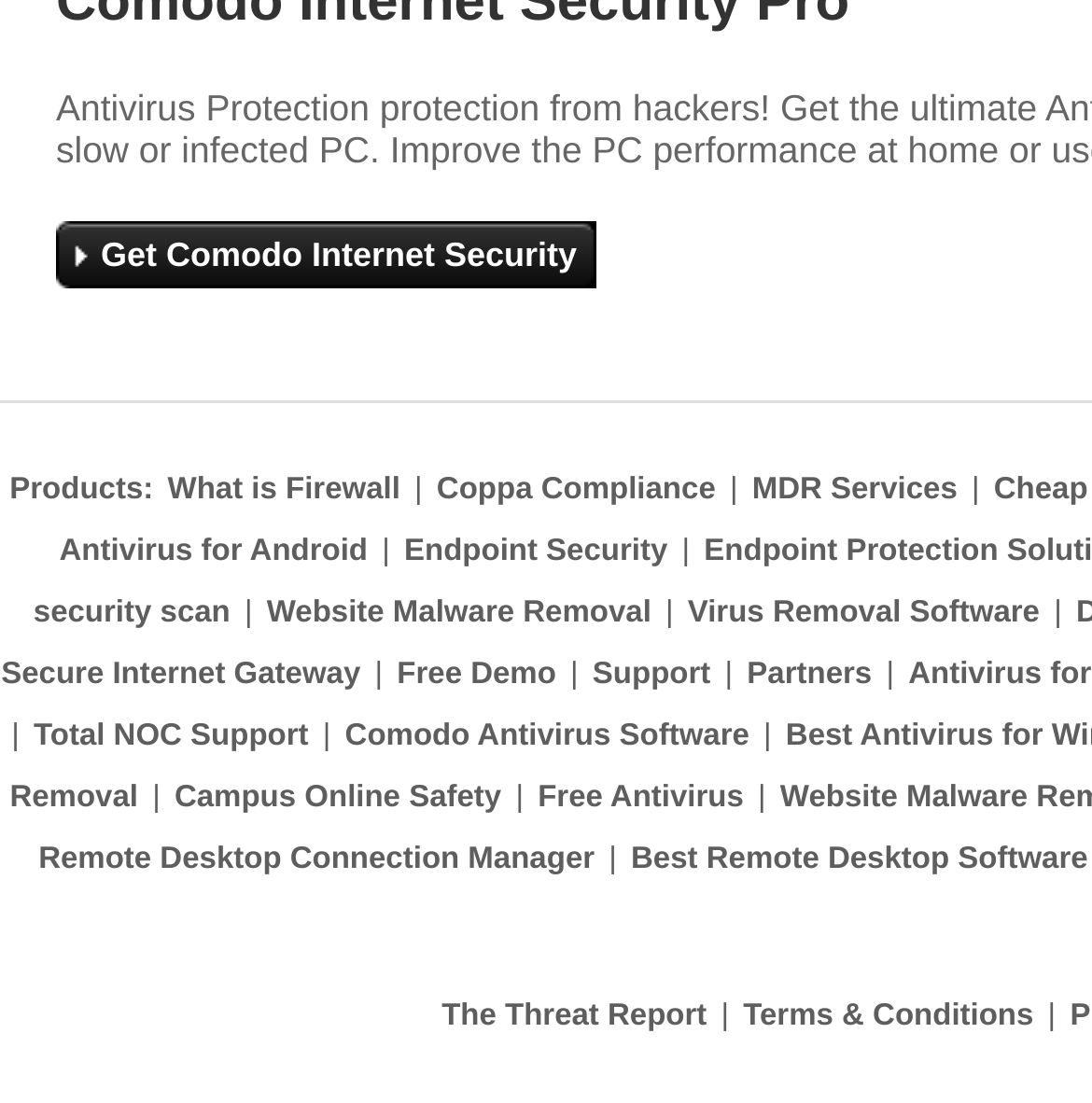Locate the UI element described as follows: "Partners". Return the bounding box coordinates as four float numbers between 0 and 1 in the order [left, top, right, bottom].

[0.679, 0.597, 0.804, 0.627]